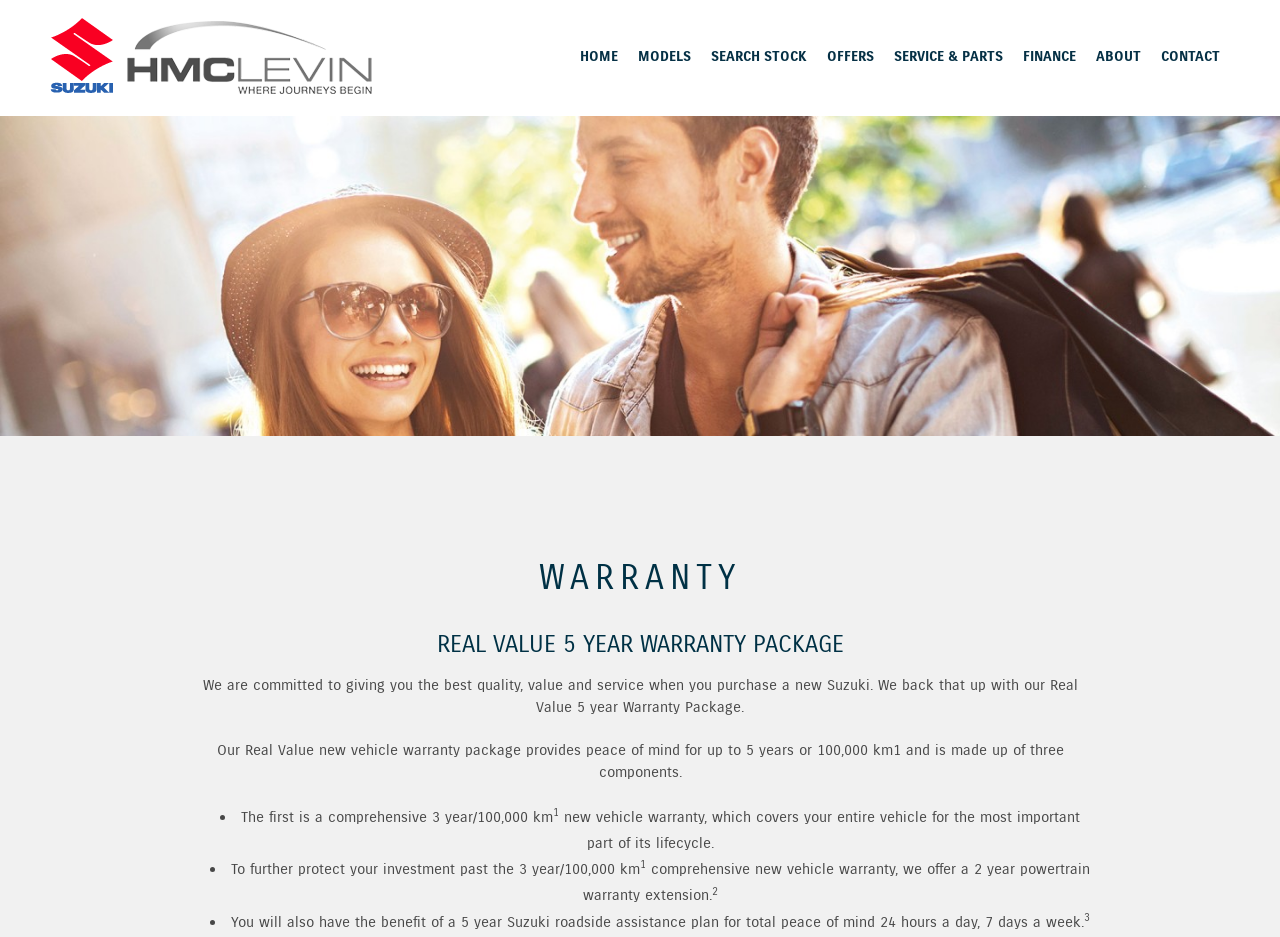Determine the bounding box coordinates of the clickable element to complete this instruction: "Click CONTACT". Provide the coordinates in the format of four float numbers between 0 and 1, [left, top, right, bottom].

[0.899, 0.033, 0.961, 0.089]